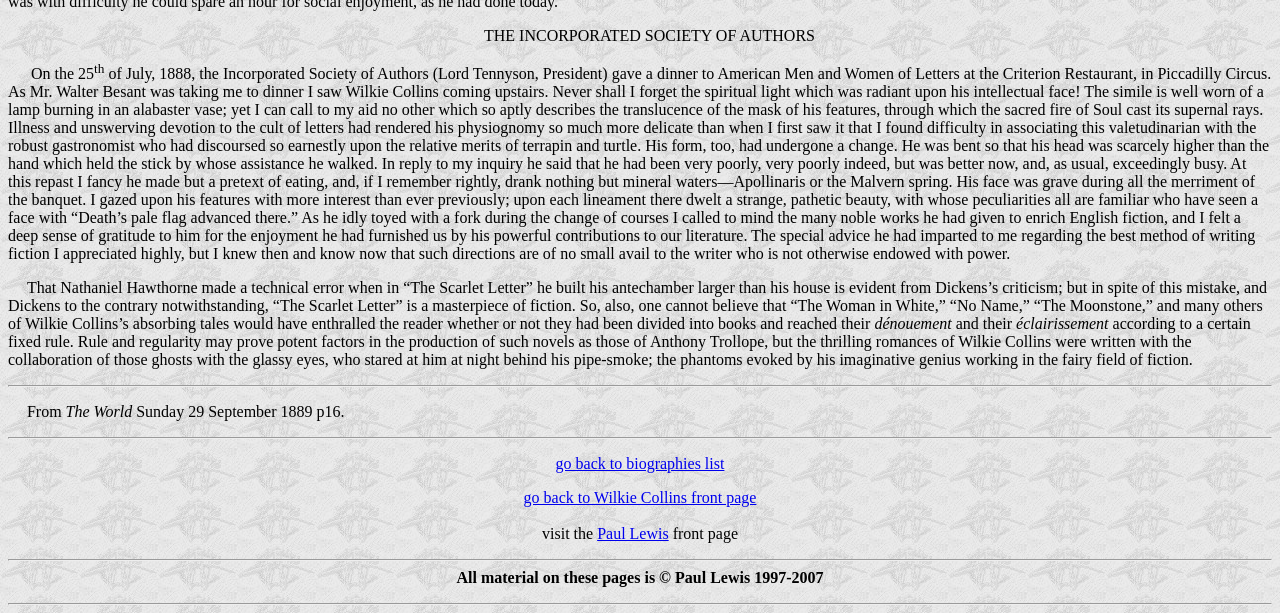Answer the following in one word or a short phrase: 
What is the date mentioned in the text?

25 July 1888